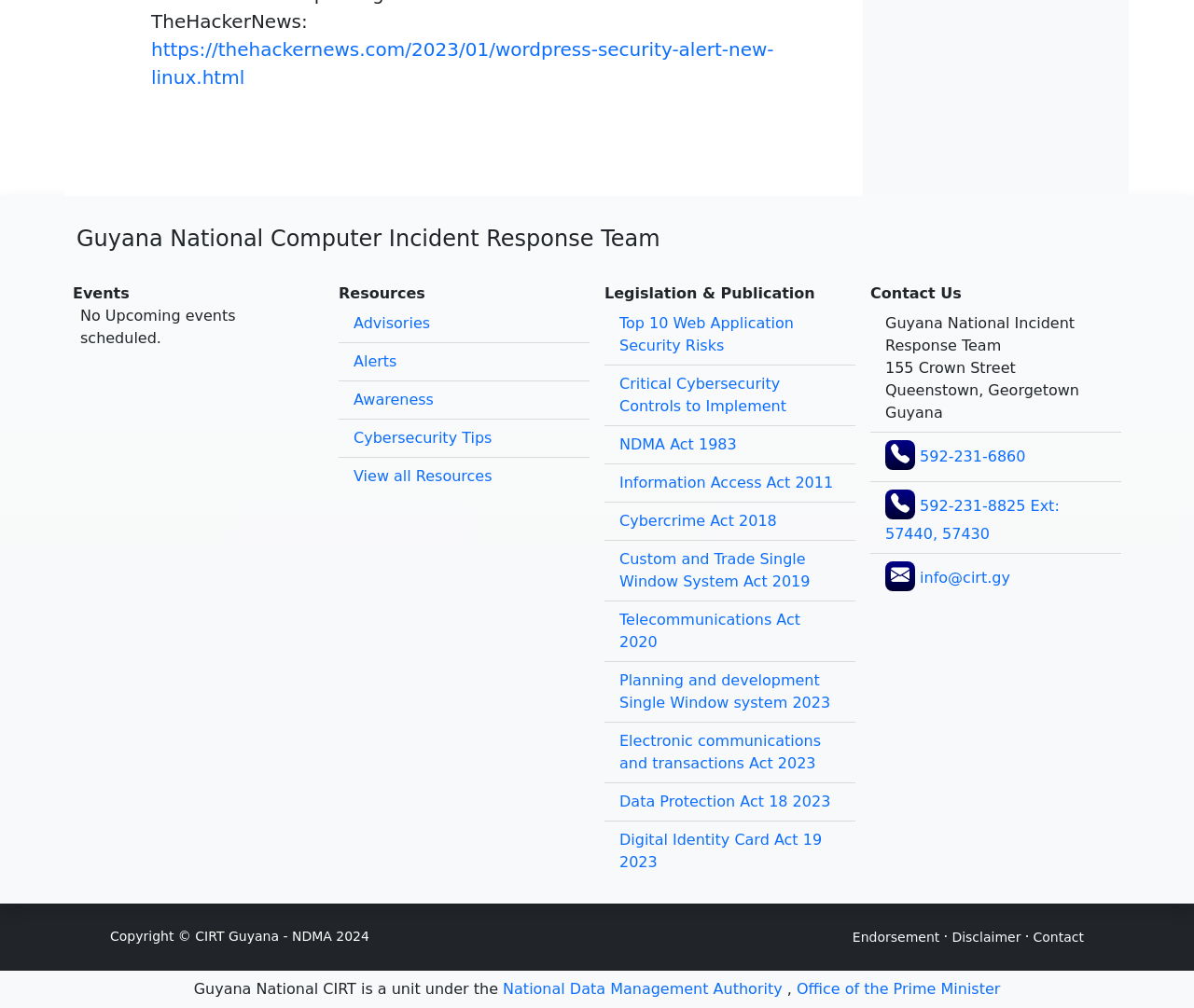Give a one-word or one-phrase response to the question: 
What is the address of the team?

155 Crown Street, Queenstown, Georgetown, Guyana